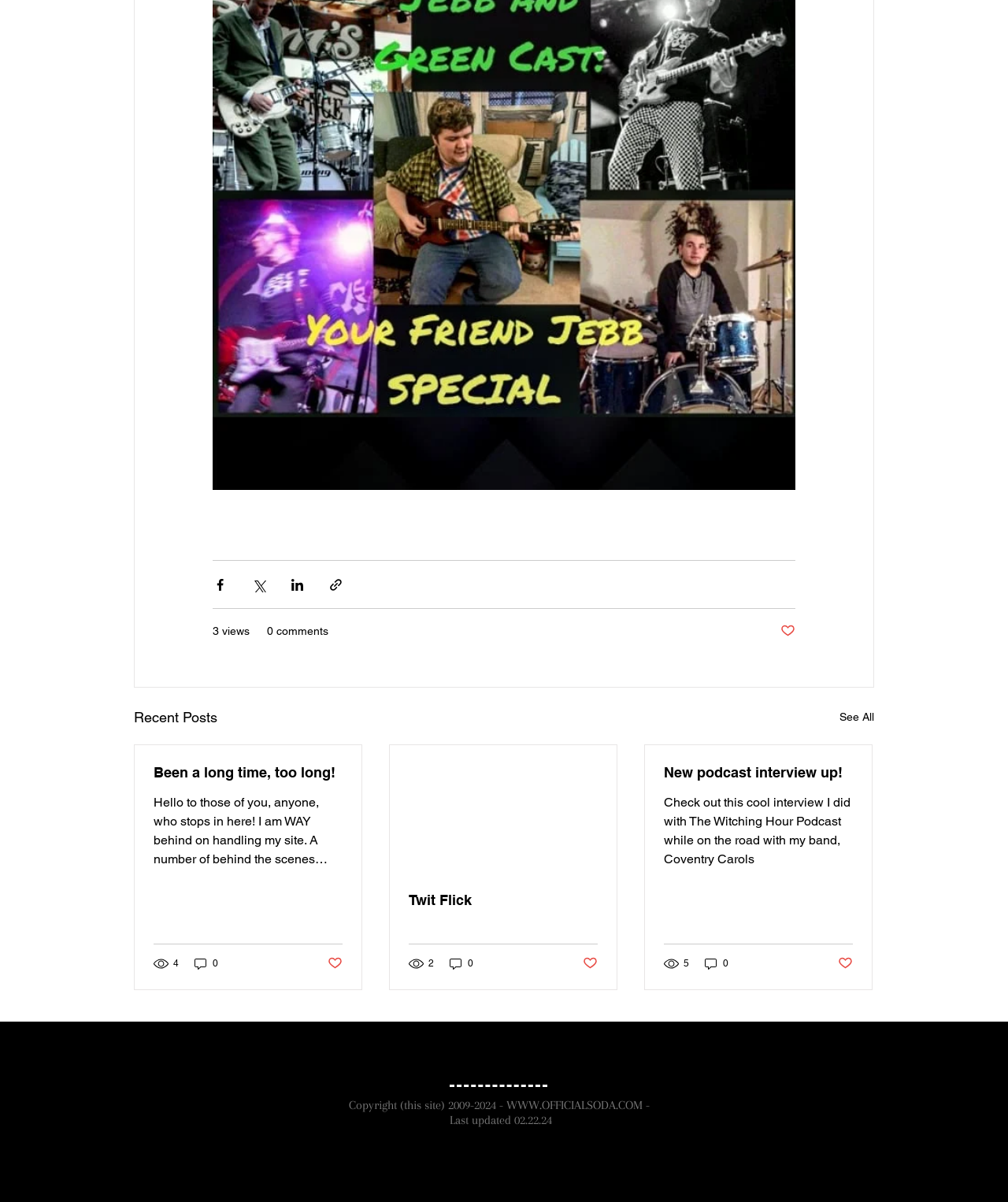When was the website last updated?
By examining the image, provide a one-word or phrase answer.

02.22.24